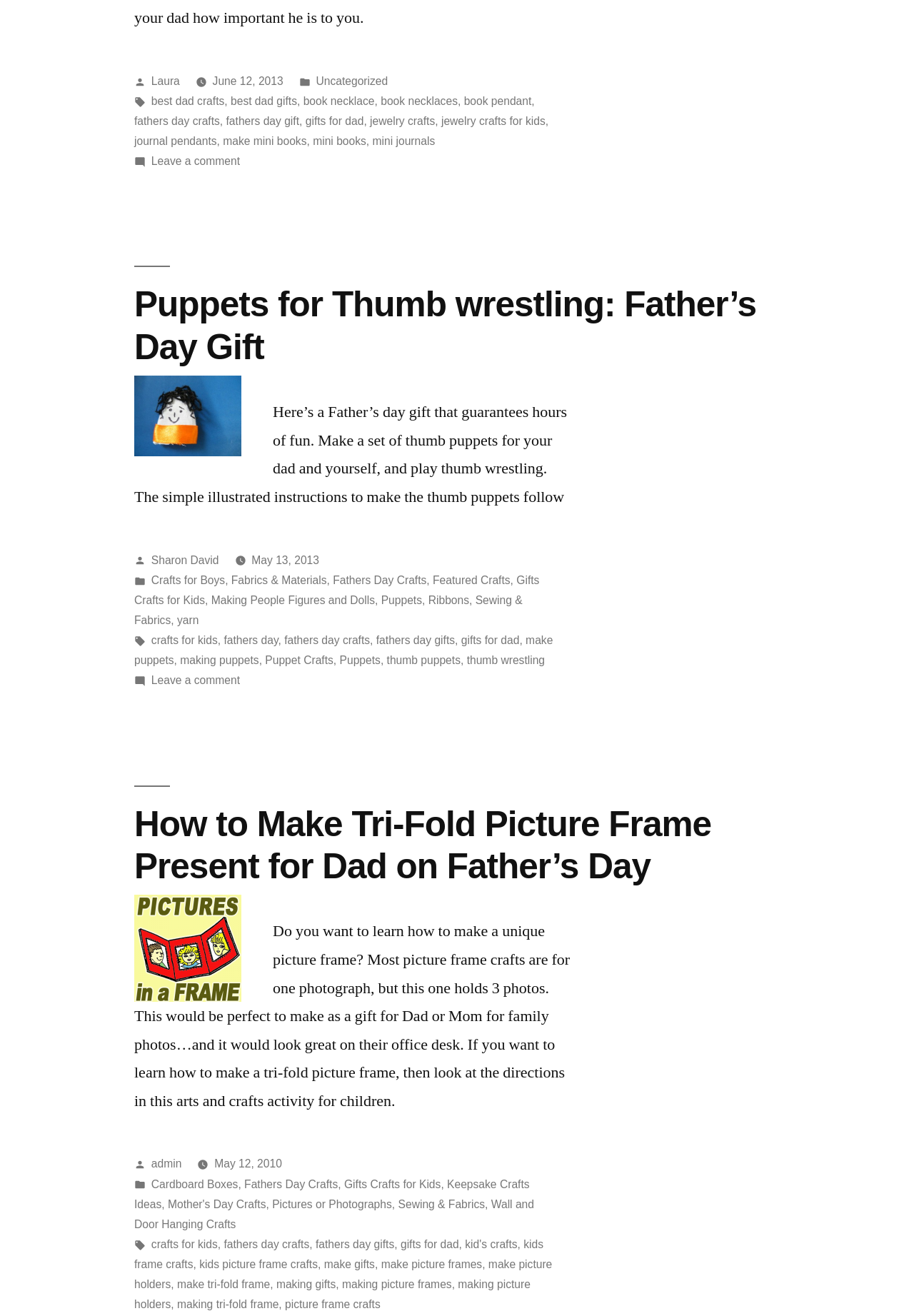Please provide a detailed answer to the question below based on the screenshot: 
What is the topic of the second article?

The topic of the second article is a Father's Day Gift, which can be inferred from the heading 'Puppets for Thumb wrestling: Father’s Day Gift'.